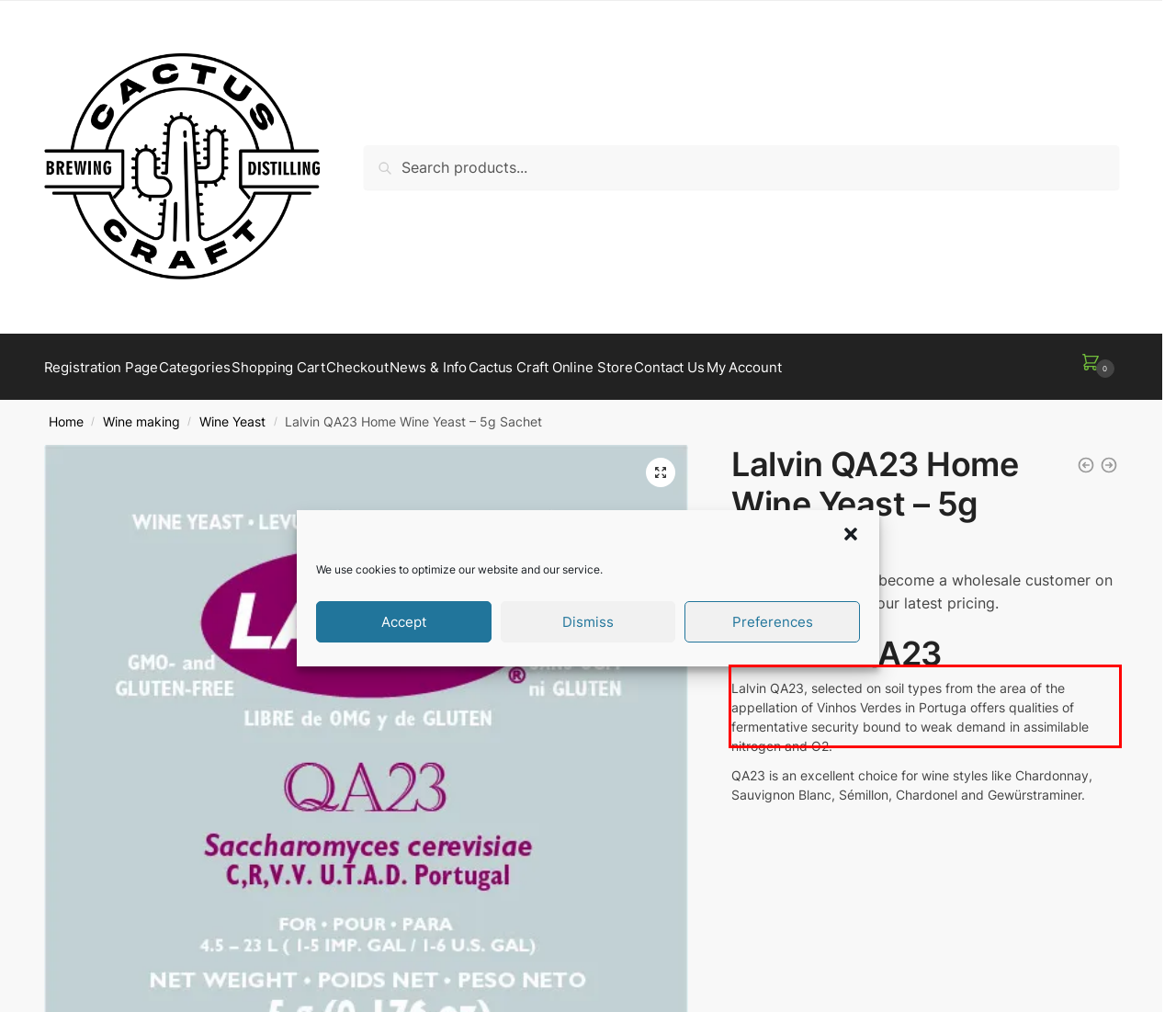Given a screenshot of a webpage containing a red bounding box, perform OCR on the text within this red bounding box and provide the text content.

Lalvin QA23, selected on soil types from the area of the appellation of Vinhos Verdes in Portuga offers qualities of fermentative security bound to weak demand in assimilable nitrogen and O2.